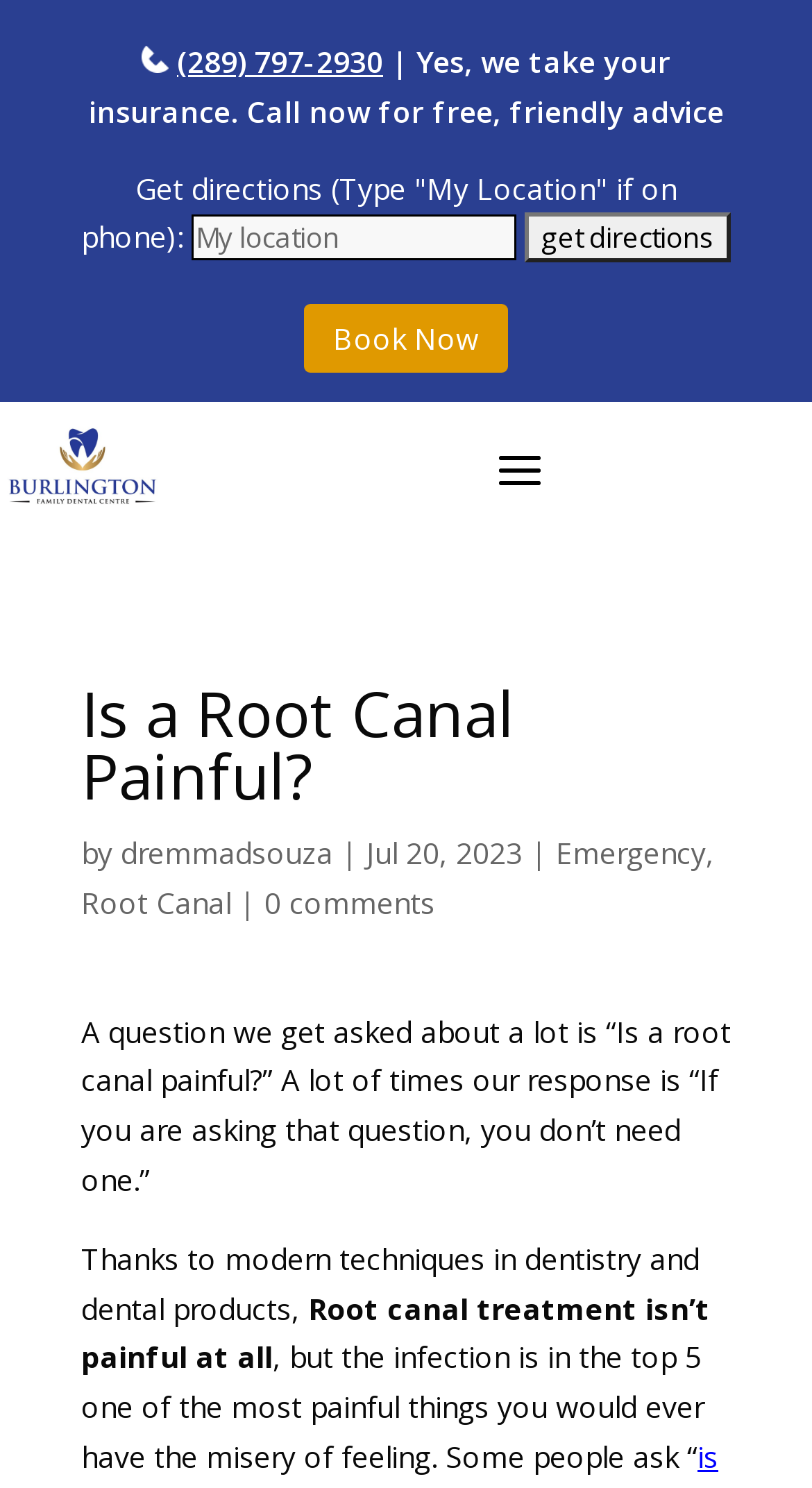Is root canal treatment painful?
Refer to the image and respond with a one-word or short-phrase answer.

No